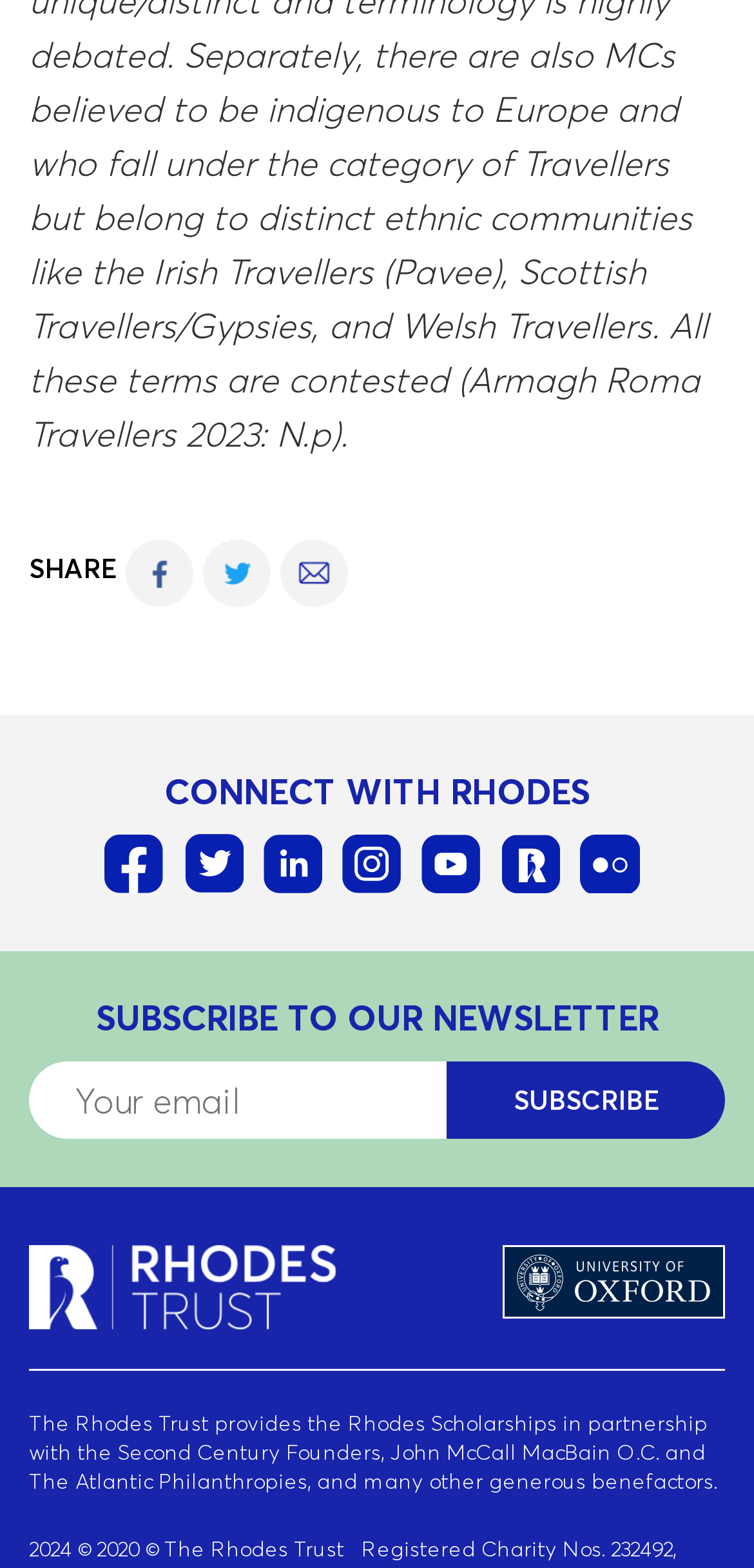Please determine the bounding box coordinates of the section I need to click to accomplish this instruction: "Share on Facebook".

[0.167, 0.344, 0.256, 0.387]